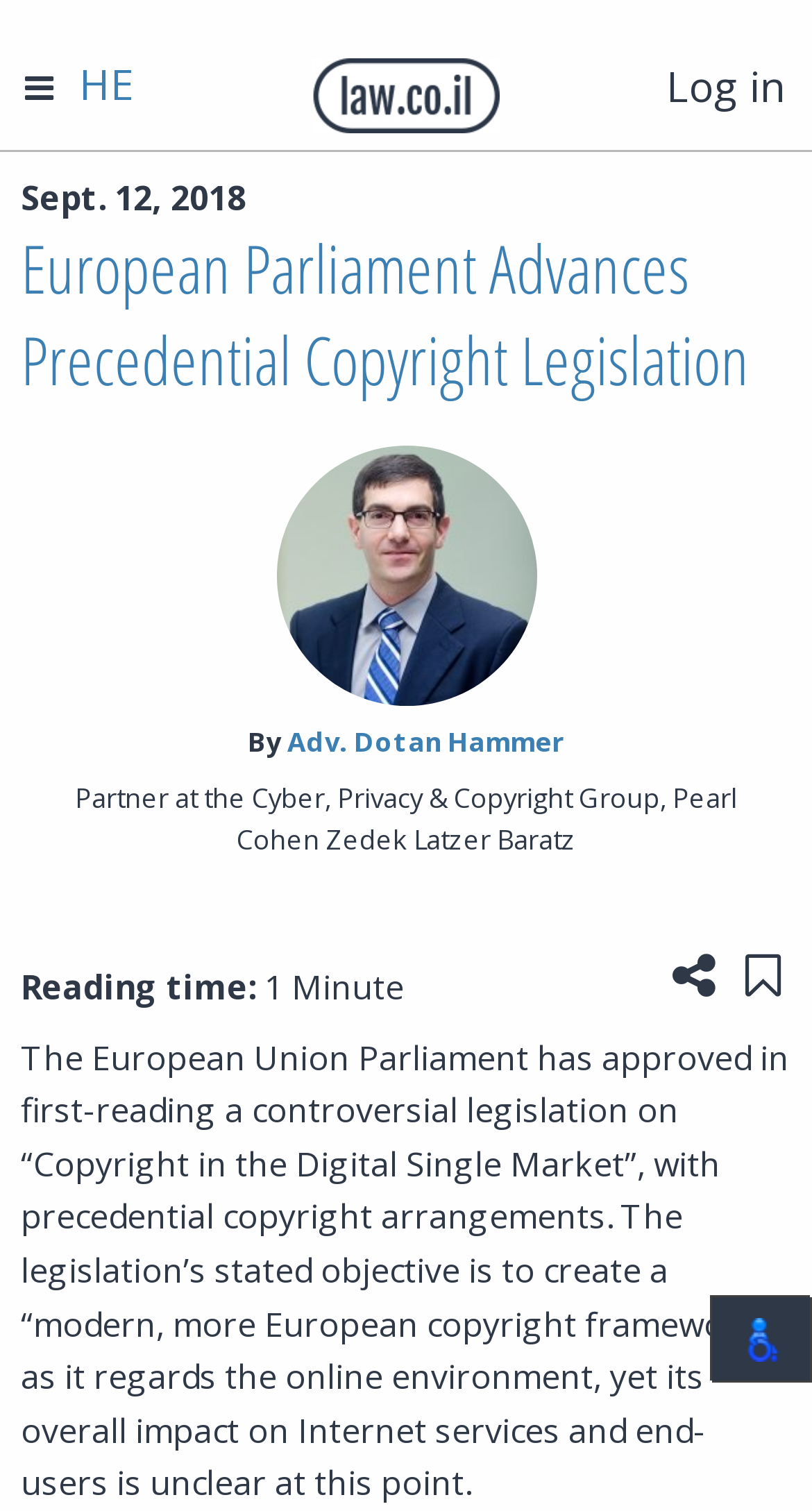Articulate a detailed summary of the webpage's content and design.

The webpage appears to be a news article from law.co.il, with the title "European Parliament Advances Precedential Copyright Legislation" prominently displayed at the top. Below the title, there is a timestamp indicating the article was published on September 12, 2018. 

To the top left, there is a logo of law.co.il, accompanied by a link to the website. On the top right, there are three links: "Log in", "Navigation", and "HE". The "Navigation" link has a dropdown menu.

The main content of the article is divided into sections. The first section is an introduction, which summarizes the European Union Parliament's approval of a controversial legislation on copyright in the digital single market. 

Below the introduction, there is information about the author, Adv. Dotan Hammer, who is a partner at the Cyber, Privacy & Copyright Group, Pearl Cohen Zedek Latzer Baratz. 

Further down, there are two buttons: "Share this page" and "Save to 'My Content'". The "Share this page" button has a dropdown menu. 

The article continues with a detailed description of the legislation's objective to create a modern, more European copyright framework, and its potential impact on internet services and end-users.